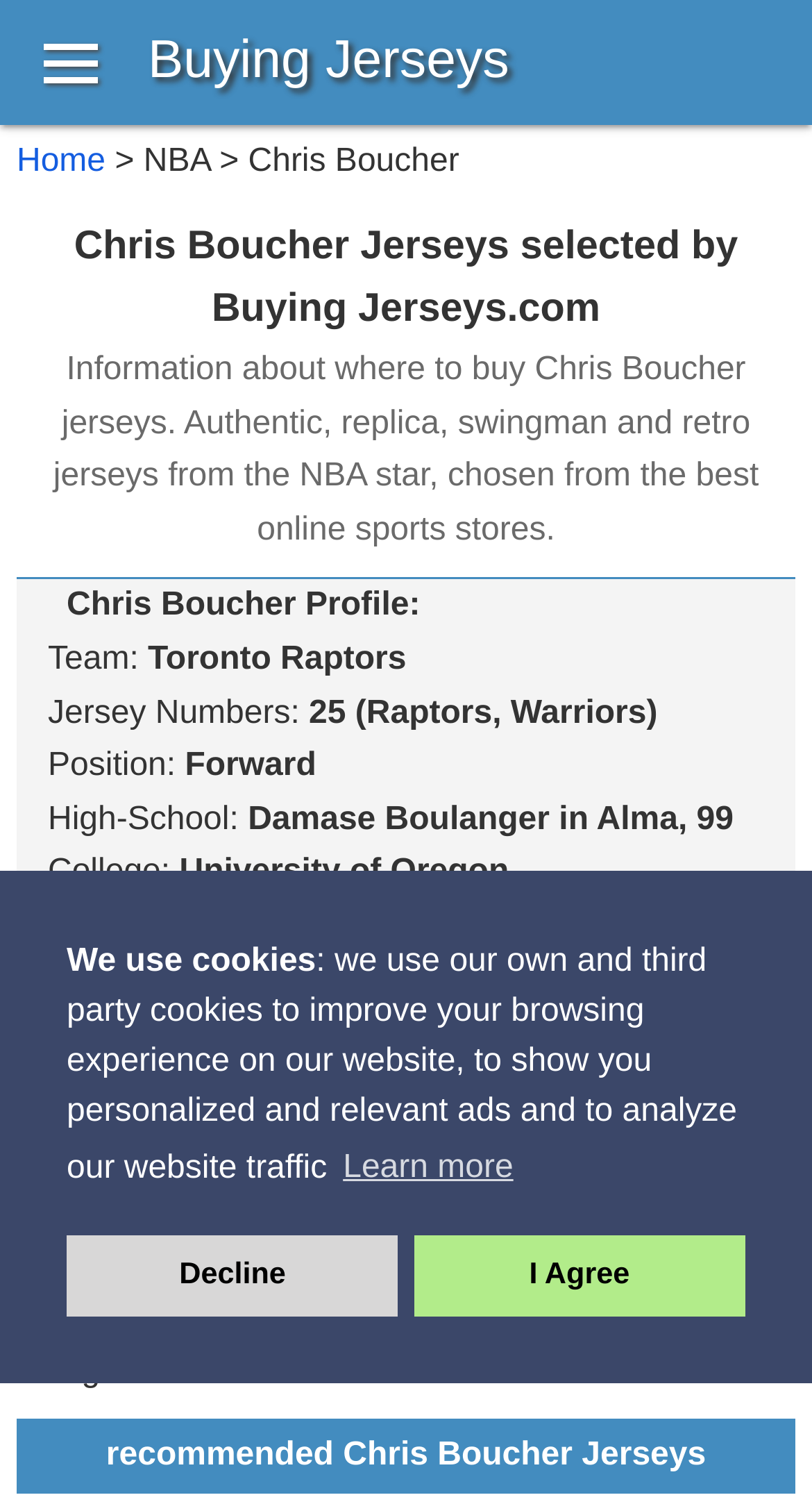What is Chris Boucher's team?
Observe the image and answer the question with a one-word or short phrase response.

Toronto Raptors